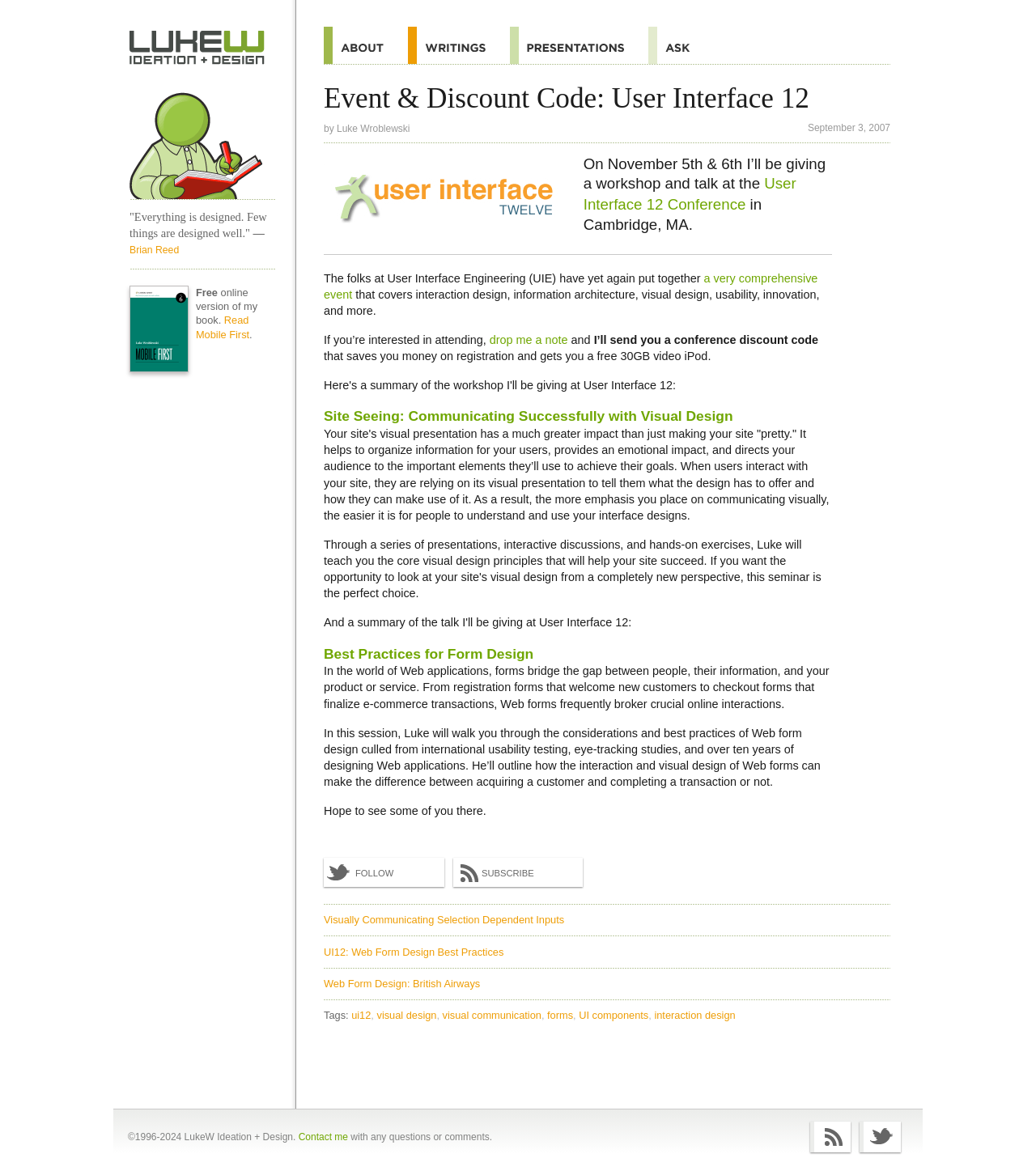Please determine the bounding box coordinates of the area that needs to be clicked to complete this task: 'Subscribe to the newsletter'. The coordinates must be four float numbers between 0 and 1, formatted as [left, top, right, bottom].

[0.782, 0.955, 0.821, 0.981]